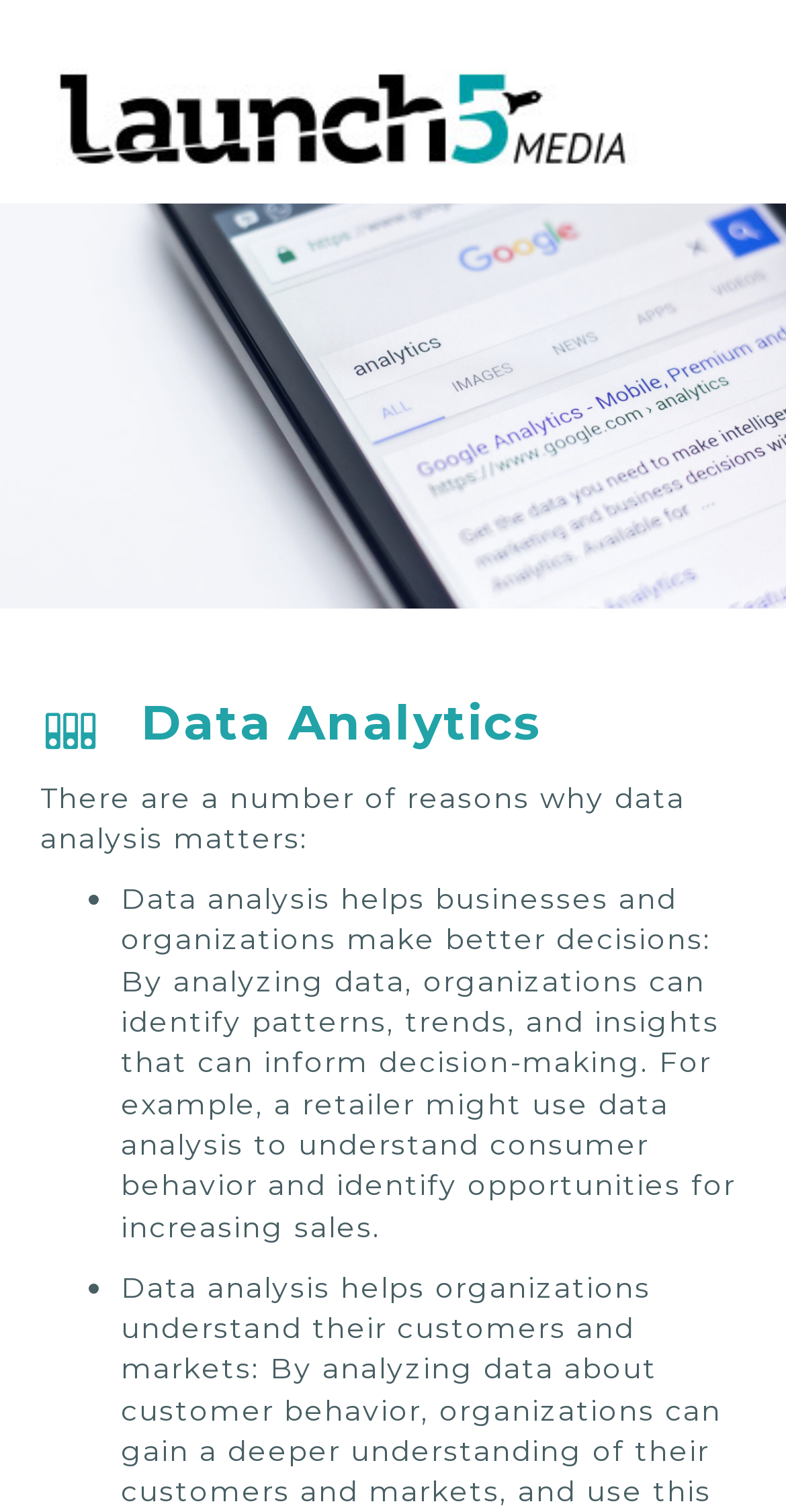Based on the image, please elaborate on the answer to the following question:
What is the topic of the webpage content?

The webpage content is focused on the topic of data analytics, as indicated by the heading 'Data Analytics' and the subsequent text discussing the importance and uses of data analysis.